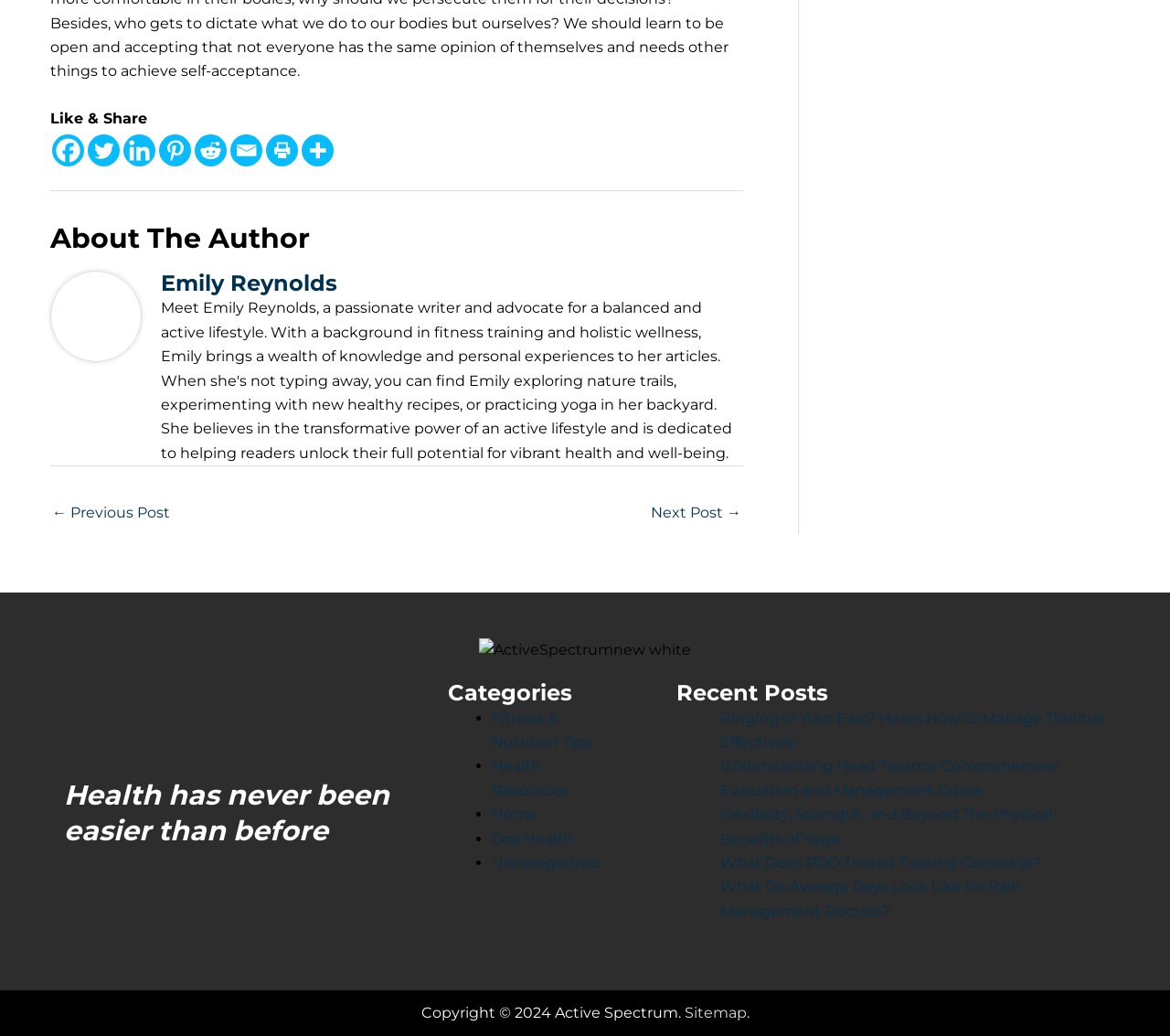Using the provided description Health Resources, find the bounding box coordinates for the UI element. Provide the coordinates in (top-left x, top-left y, bottom-right x, bottom-right y) format, ensuring all values are between 0 and 1.

[0.421, 0.731, 0.486, 0.771]